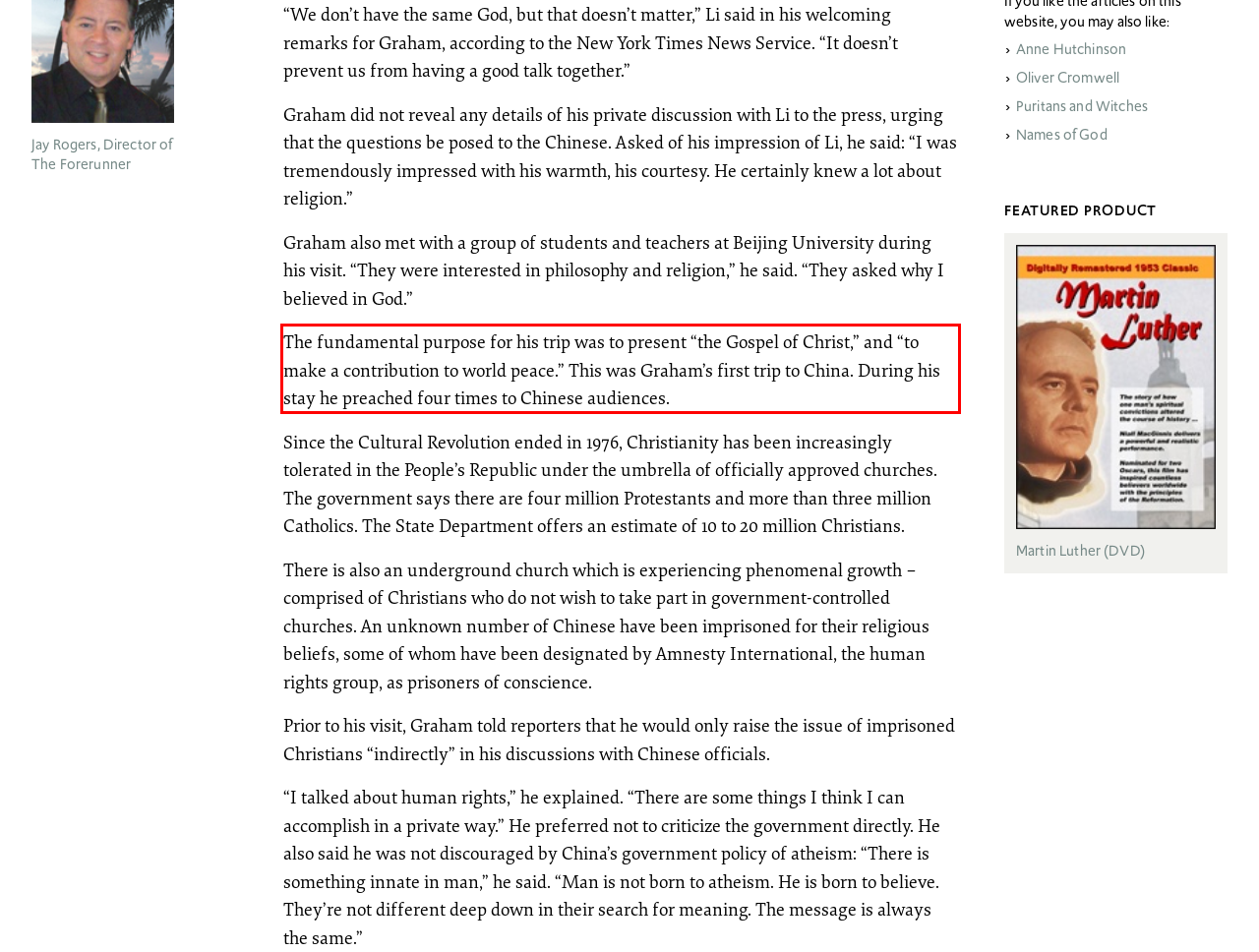Please examine the webpage screenshot and extract the text within the red bounding box using OCR.

The fundamental purpose for his trip was to present “the Gospel of Christ,” and “to make a contribution to world peace.” This was Graham’s first trip to China. During his stay he preached four times to Chinese audiences.